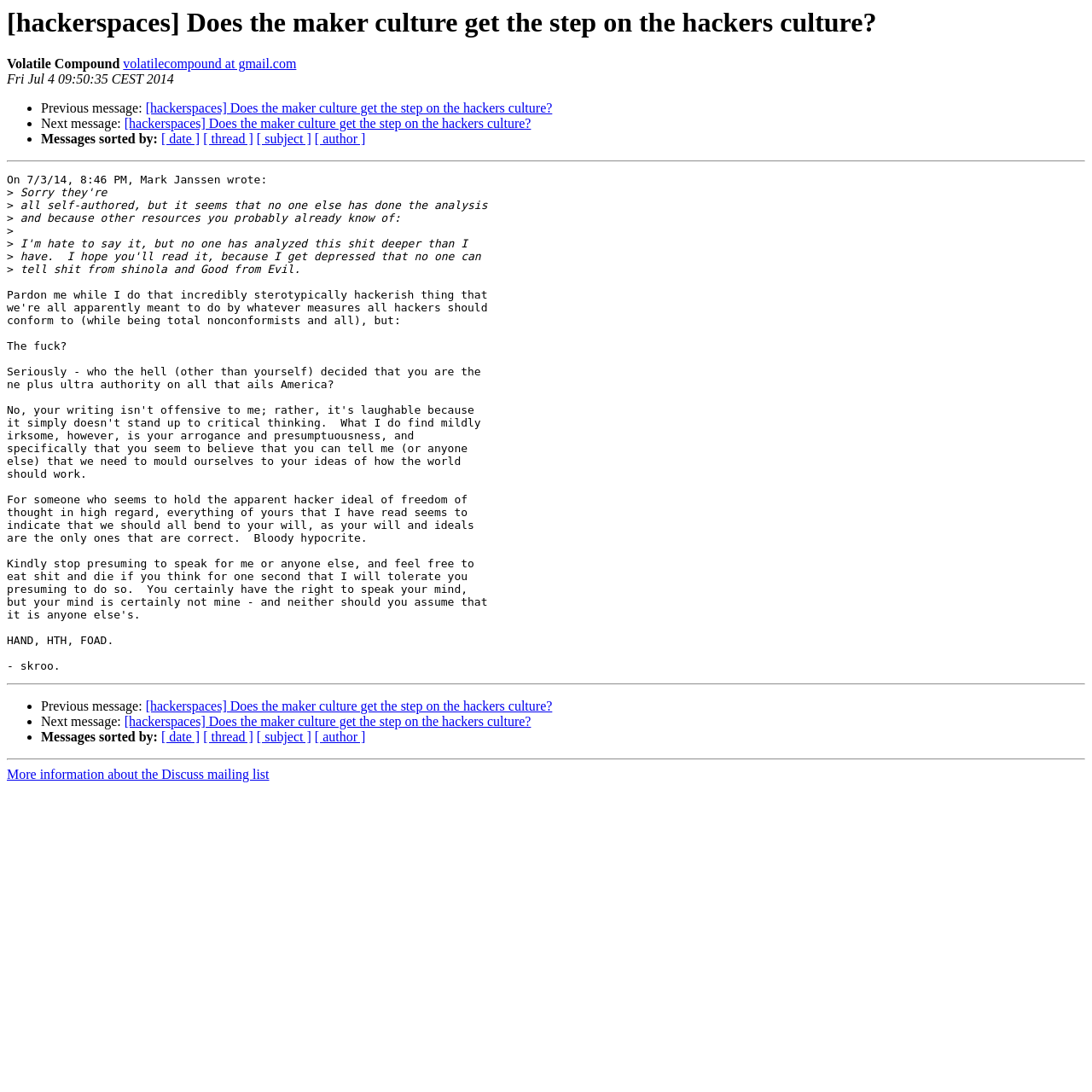What is the text of the last link on the webpage?
Based on the screenshot, provide your answer in one word or phrase.

More information about the Discuss mailing list